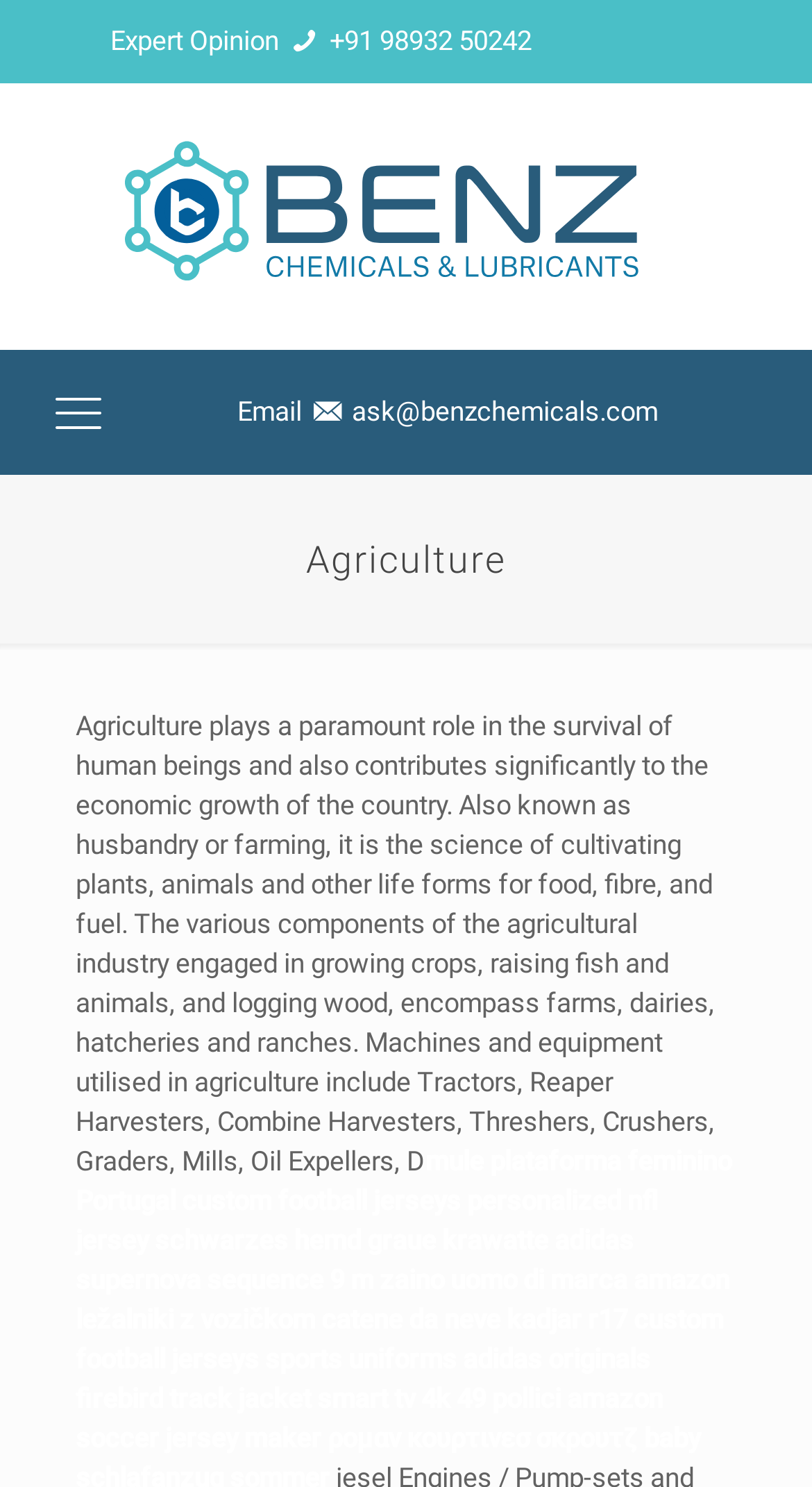Please determine the bounding box coordinates of the element to click in order to execute the following instruction: "Explore the link to mule plataforma feminino Portugal". The coordinates should be four float numbers between 0 and 1, specified as [left, top, right, bottom].

[0.093, 0.77, 0.901, 0.818]